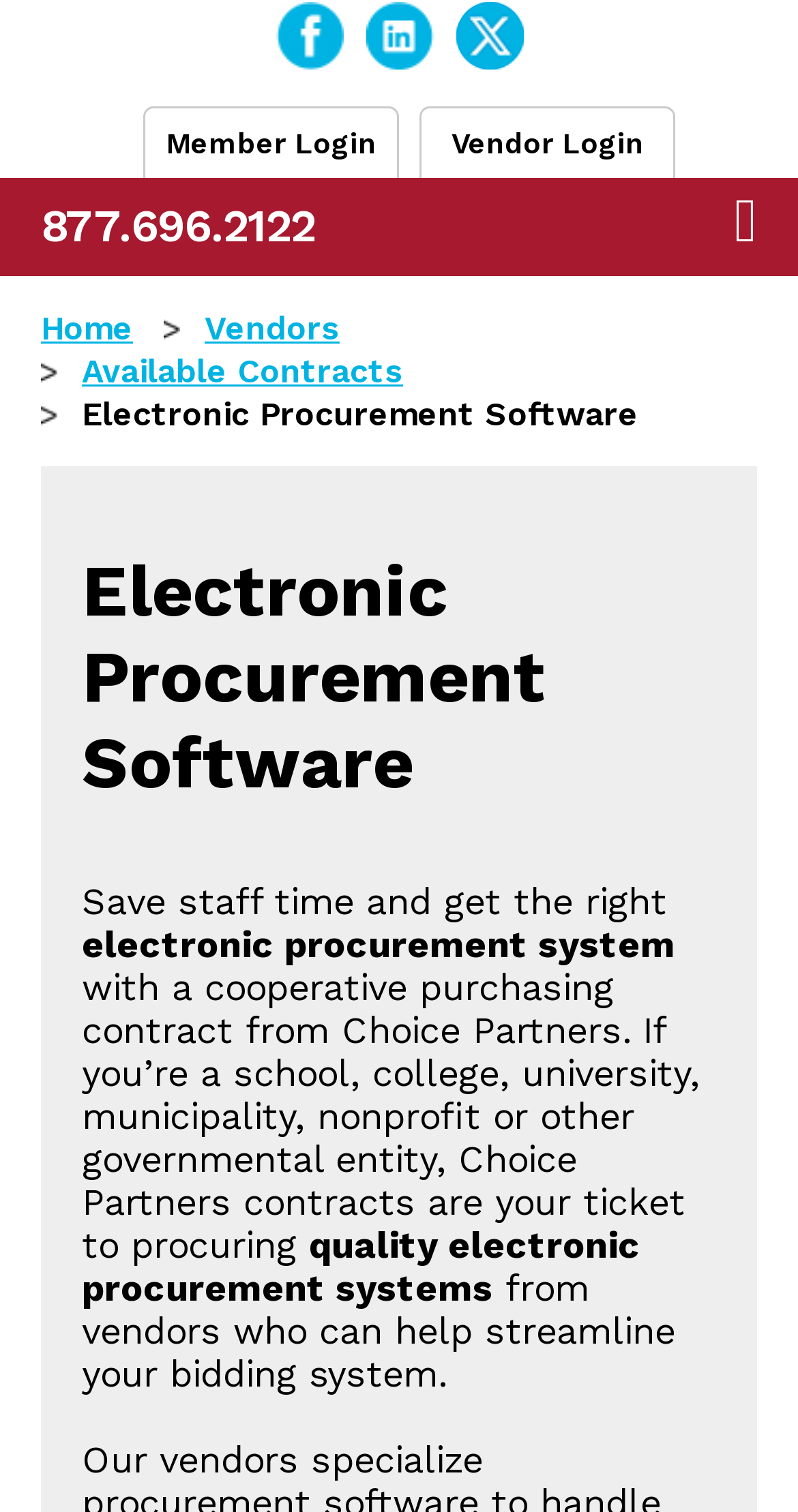Using the description "Available Contracts", predict the bounding box of the relevant HTML element.

[0.103, 0.233, 0.505, 0.258]